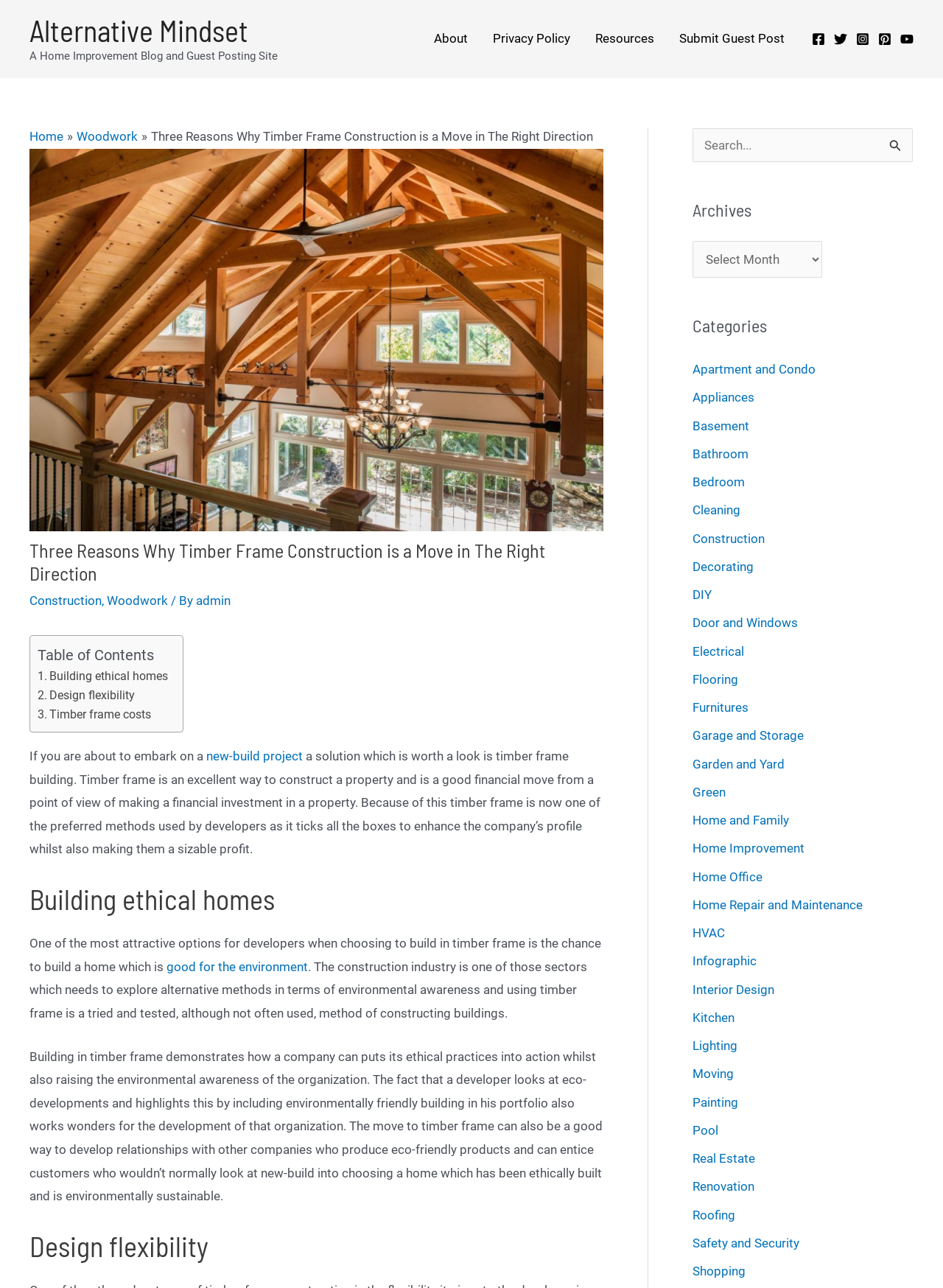Extract the bounding box coordinates for the UI element described as: "Home Repair and Maintenance".

[0.734, 0.697, 0.915, 0.708]